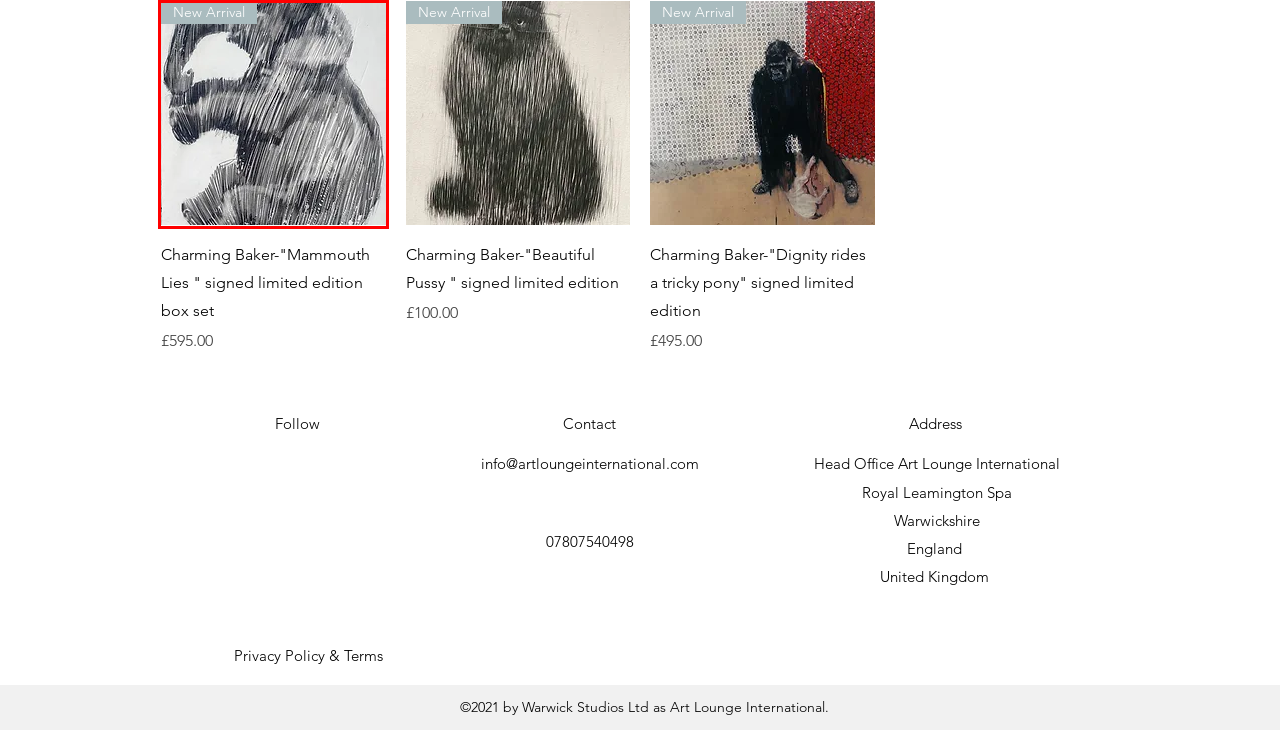Examine the screenshot of a webpage with a red bounding box around a specific UI element. Identify which webpage description best matches the new webpage that appears after clicking the element in the red bounding box. Here are the candidates:
A. Blog | Art Lounge International Royal Leamington Spa England UK | England
B. Privacy Policy | artloungegalleries
C. Art Lounge International | Gallery Services | Fine art | Warwickshire | England
D. Art Lounge International | Limited Edition Art | Leamington Spa
E. Charming Baker-"Dignity rides a tricky pony" signed limited edition | artloungegalleries
F. Charming Baker-"Beautiful Pussy " signed limited edition | artloungegalleries
G. Charming Baker-"Mammouth Lies " signed limited edition box set | artloungegalleries
H. Shop | Artists | Art Lounge International | Buy Art online |

G